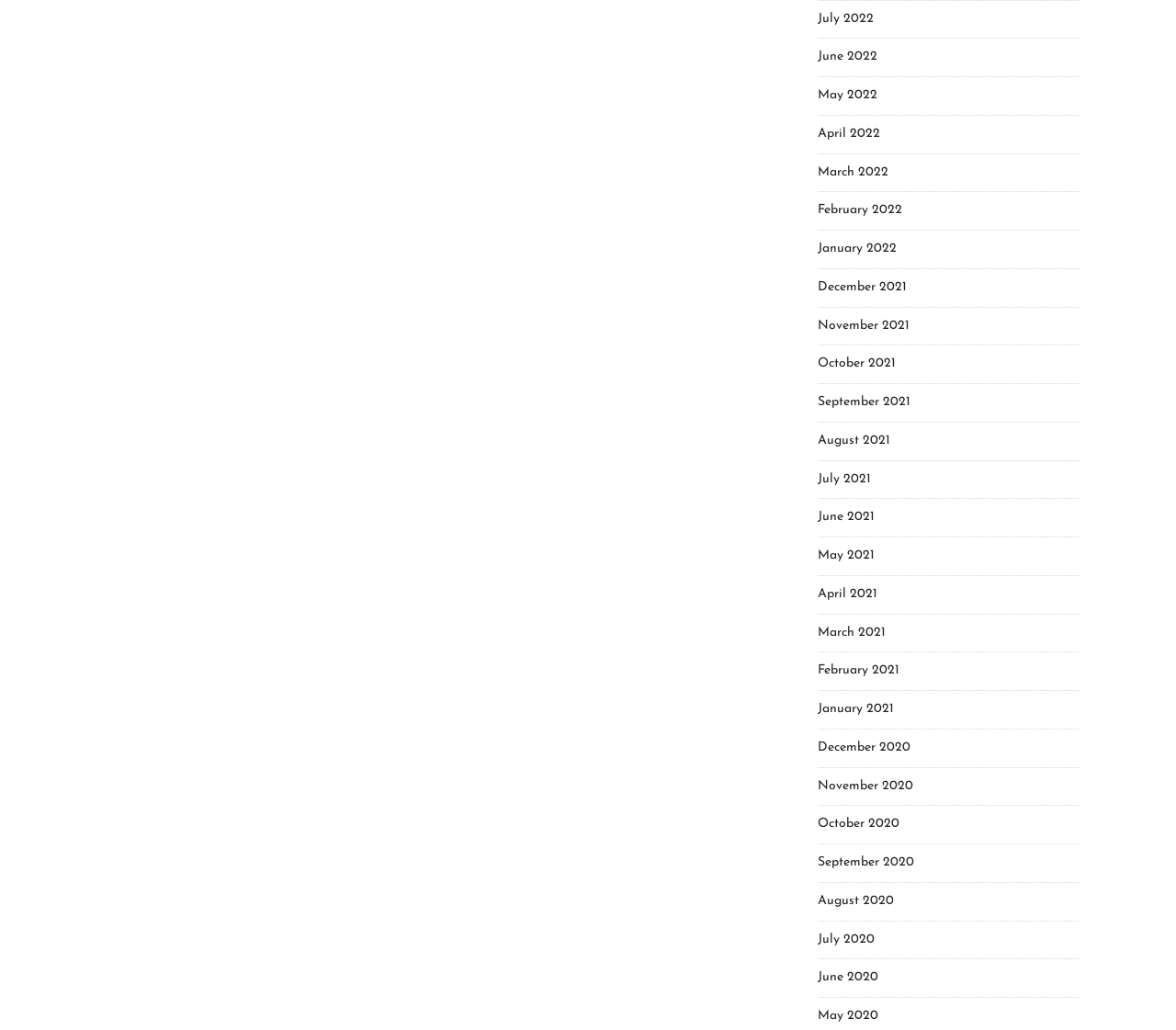How many months are listed in 2021?
Based on the screenshot, respond with a single word or phrase.

12